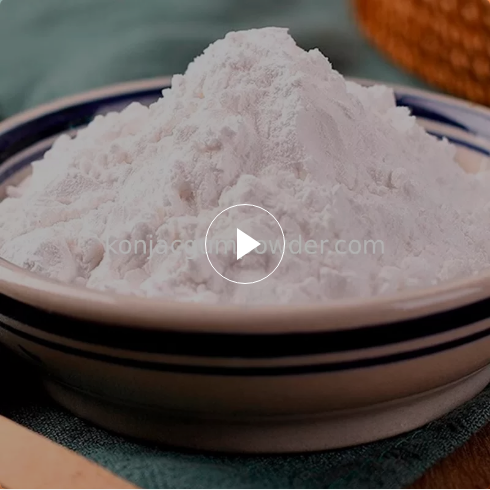What is the primary theme associated with the image?
Please provide a detailed answer to the question.

The question asks about the primary theme associated with the image. Upon analyzing the caption, it is clear that the image is related to healthy eating and dietary supplements, specifically highlighting the versatile use of Konjac powder in various culinary contexts.